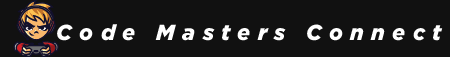Provide a one-word or short-phrase response to the question:
What theme is hinted at by the stylized character?

Gaming or tech